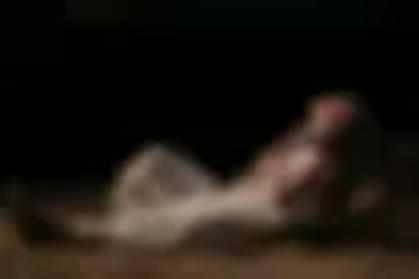Provide an in-depth description of the image.

The image features an expressive moment from a performance, showcasing a character reclining on stage in a contemplative pose. Soft lighting casts gentle shadows, highlighting the organic lines of the figure and the texture of the space around them. This scene captures the essence of theatrical storytelling, likely associated with the thematic explorations presented in productions at the Nová Dráma Festival, which aimed to tackle pressing social issues. The photograph is credited to Iveta Ditte Jurcová and reflects the festival's focus on innovative and thought-provoking narratives in contemporary theatre.